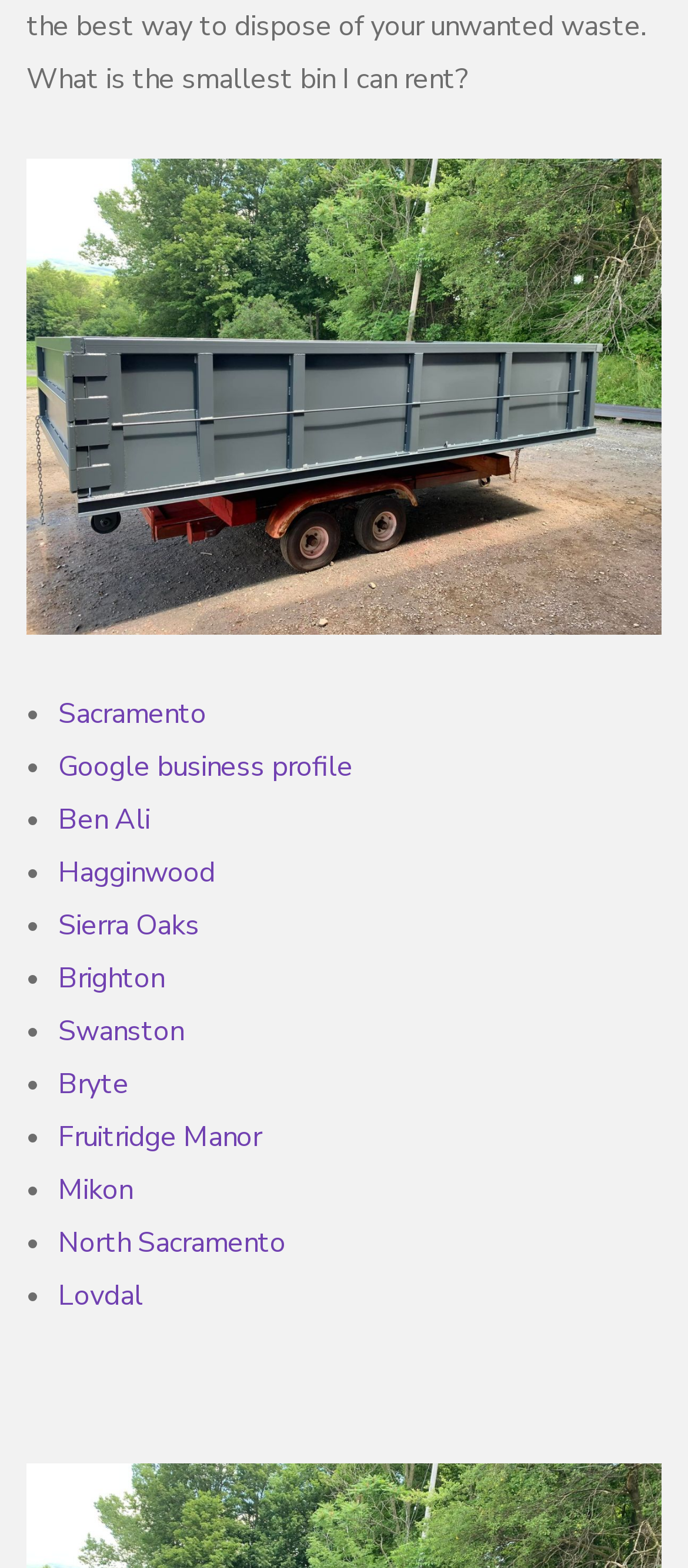Predict the bounding box of the UI element that fits this description: "Menu".

None